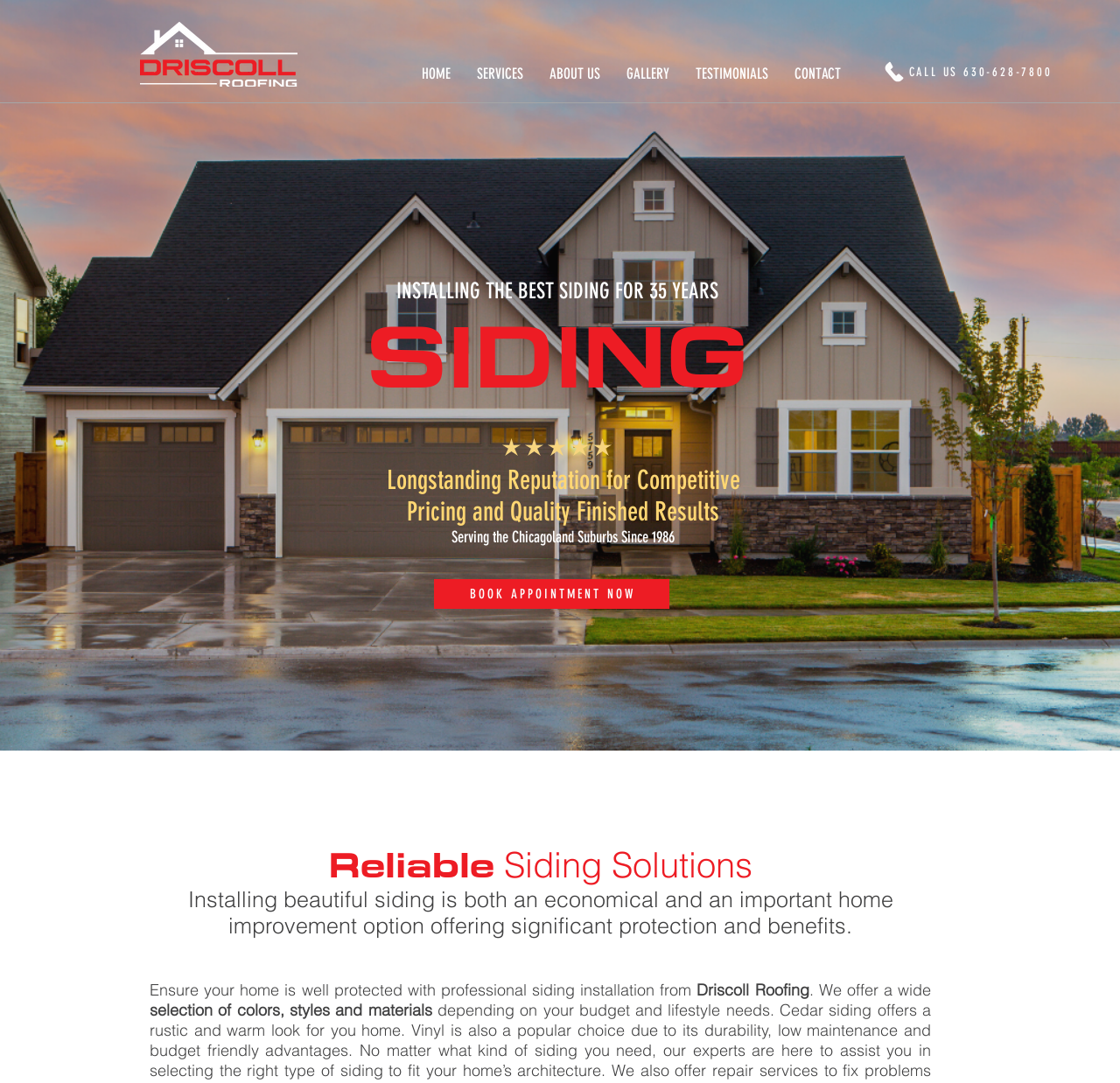Provide a comprehensive caption for the webpage.

The webpage is about siding services provided by Driscoll Roofing. At the top, there is a navigation menu with five links: "HOME", "SERVICES", "ABOUT US", "GALLERY", and "TESTIMONIALS", followed by a "CONTACT" link with a dropdown menu. Next to the navigation menu, there is a call-to-action link "CALL US 630-628-7800". 

Below the navigation menu, there is a prominent heading "INSTALLING THE BEST SIDING FOR 35 YEARS" followed by a subheading "SIDING". The page then highlights the company's reputation and services with three headings: "Longstanding Reputation for Competitive Pricing and Quality Finished Results" and "Serving the Chicagoland Suburbs Since 1986". 

A call-to-action button "BOOK APPOINTMENT NOW" is placed below these headings. The main content of the page is divided into a region labeled "Siding", which takes up the majority of the page. Within this region, there are several headings that describe the importance and benefits of siding, including "Reliable Siding Solutions" and "Installing beautiful siding is both an economical and an important home improvement option offering significant protection and benefits." 

At the top-left corner of the page, there is a logo image "Driscoll Roofing. png.png".